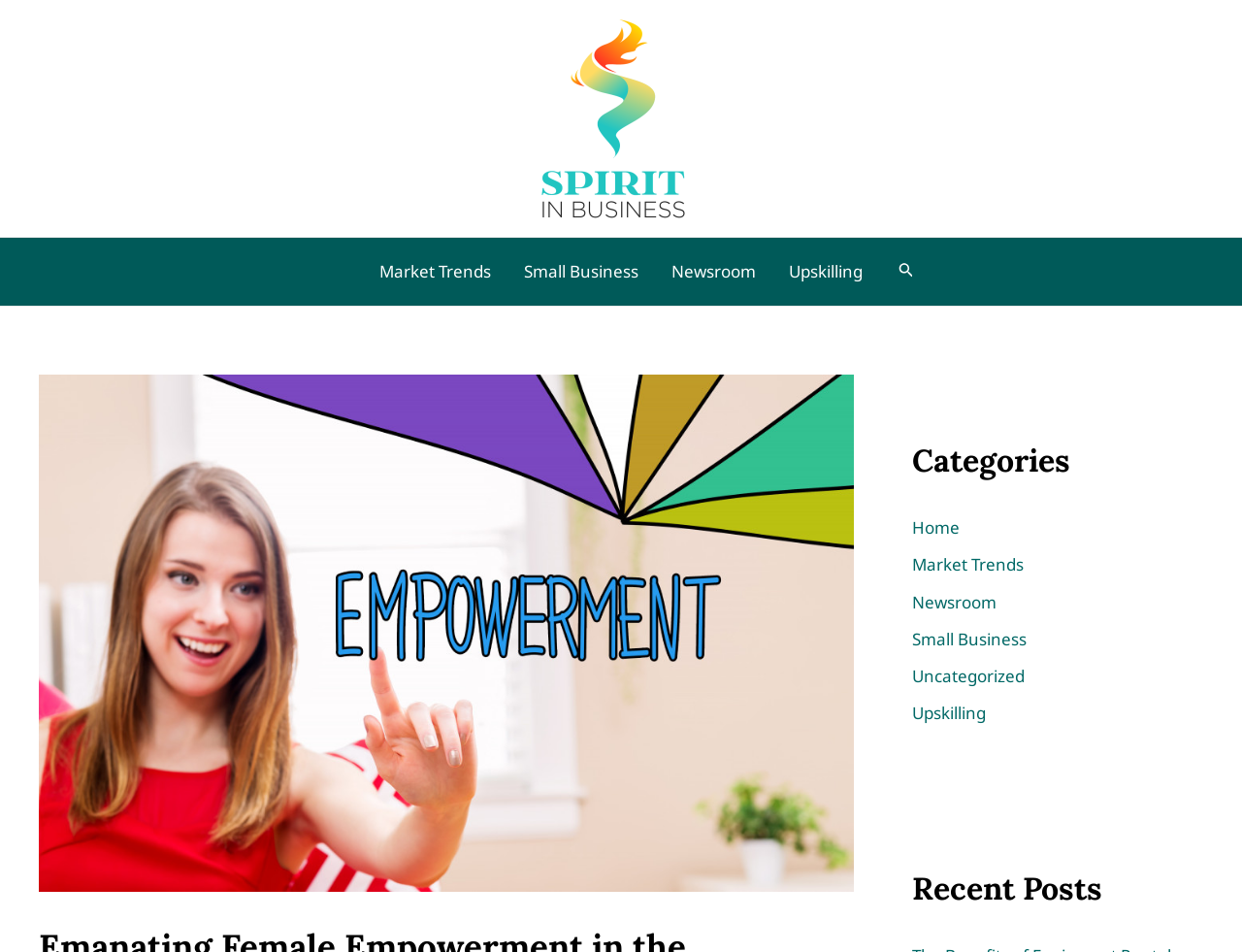Highlight the bounding box coordinates of the element you need to click to perform the following instruction: "search for something."

[0.723, 0.273, 0.736, 0.298]